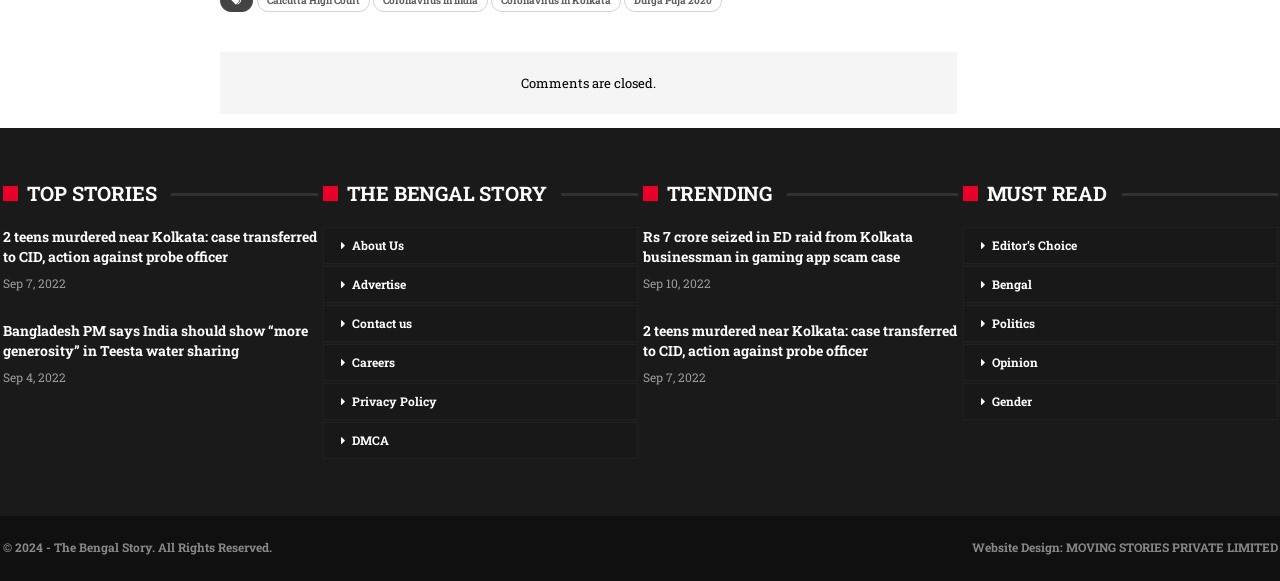Identify the bounding box for the UI element that is described as follows: "TOP STORIES".

[0.002, 0.317, 0.134, 0.354]